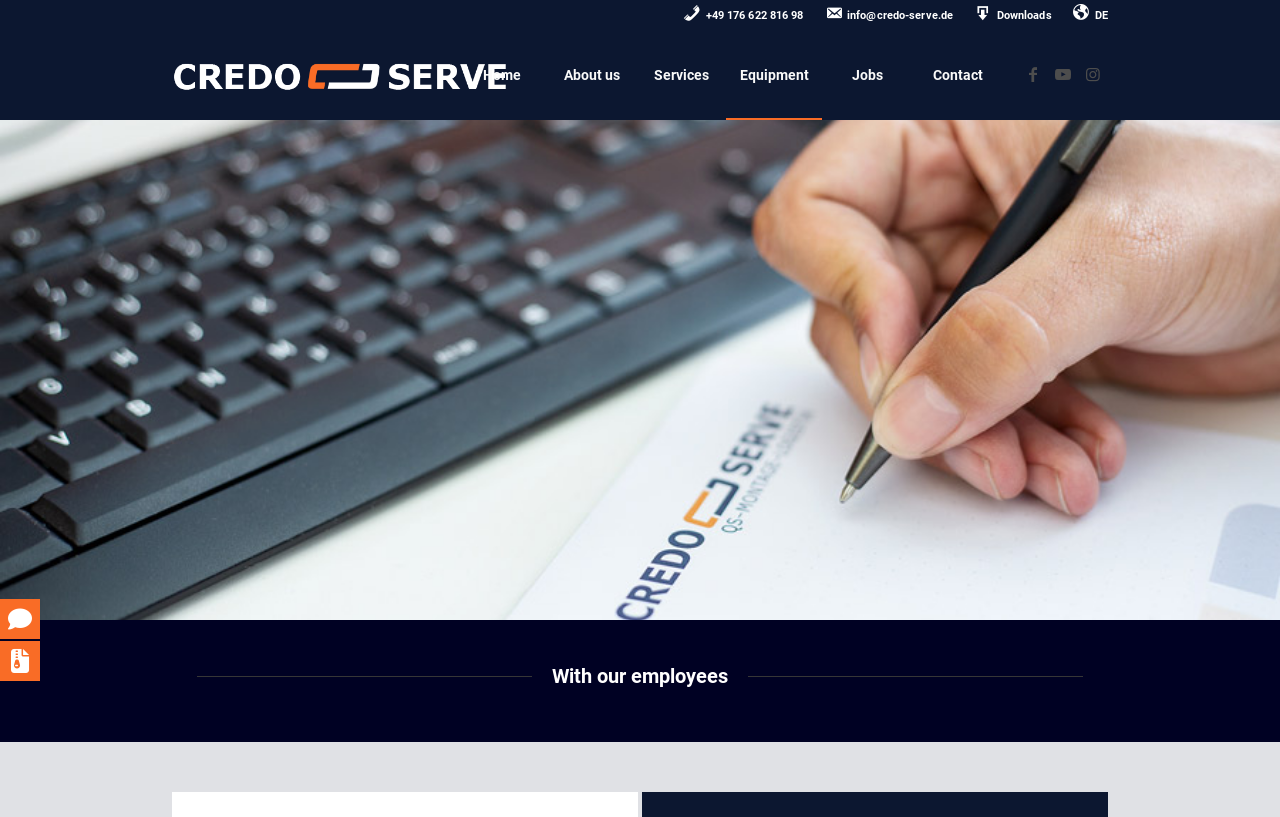Please find the bounding box coordinates of the element that you should click to achieve the following instruction: "Visit Facebook page". The coordinates should be presented as four float numbers between 0 and 1: [left, top, right, bottom].

[0.796, 0.072, 0.819, 0.109]